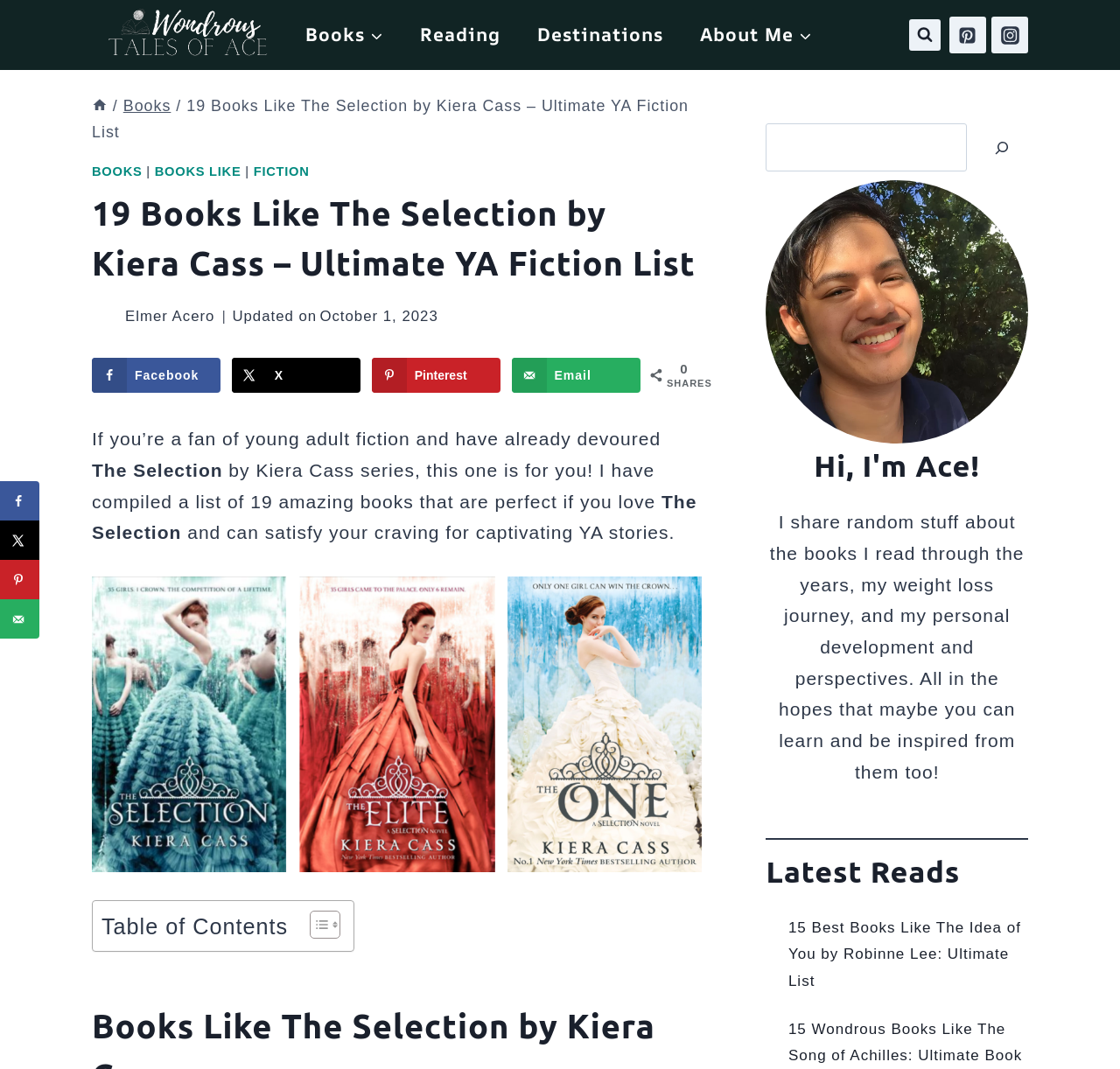Pinpoint the bounding box coordinates of the clickable area needed to execute the instruction: "Click on the 'Books' link in the primary navigation". The coordinates should be specified as four float numbers between 0 and 1, i.e., [left, top, right, bottom].

[0.256, 0.018, 0.359, 0.047]